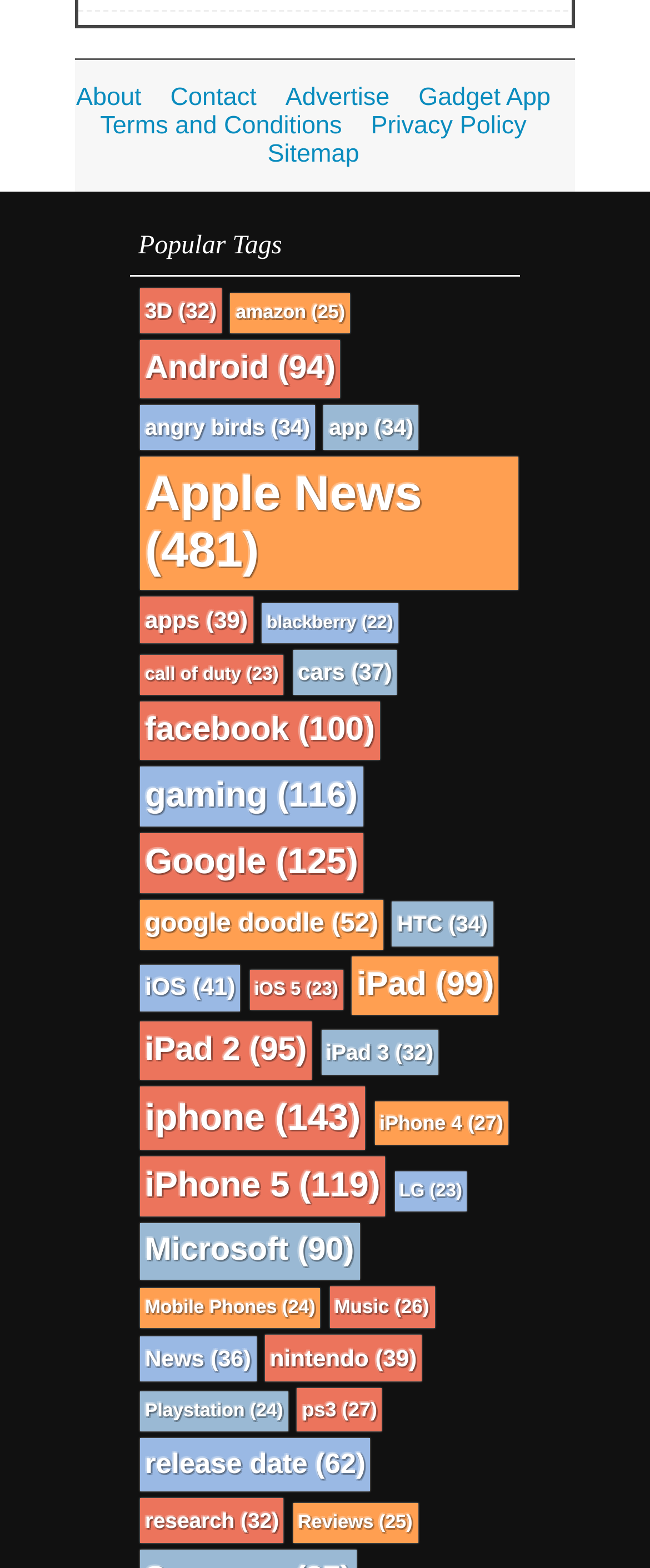Determine the coordinates of the bounding box that should be clicked to complete the instruction: "Explore 'Android' items". The coordinates should be represented by four float numbers between 0 and 1: [left, top, right, bottom].

[0.215, 0.217, 0.524, 0.254]